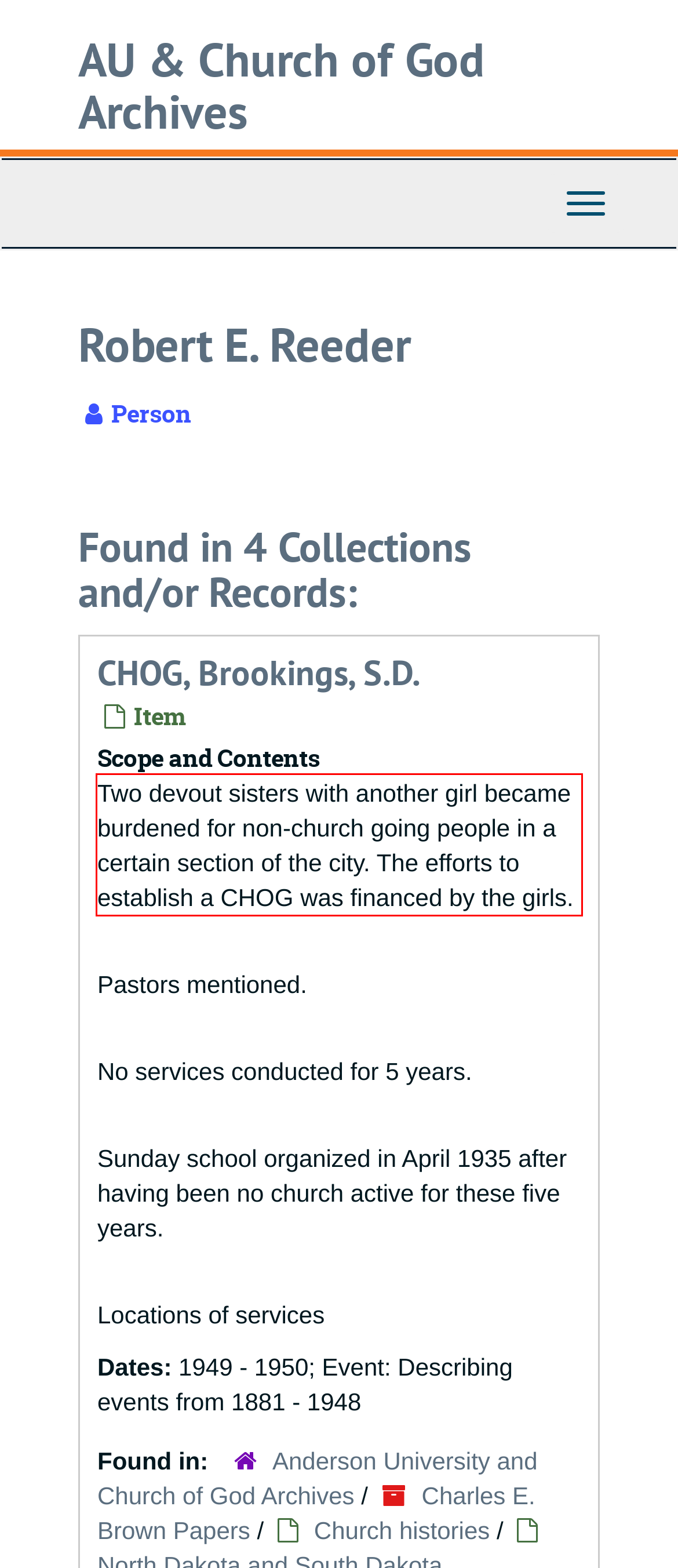Given the screenshot of the webpage, identify the red bounding box, and recognize the text content inside that red bounding box.

Two devout sisters with another girl became burdened for non-church going people in a certain section of the city. The efforts to establish a CHOG was financed by the girls.